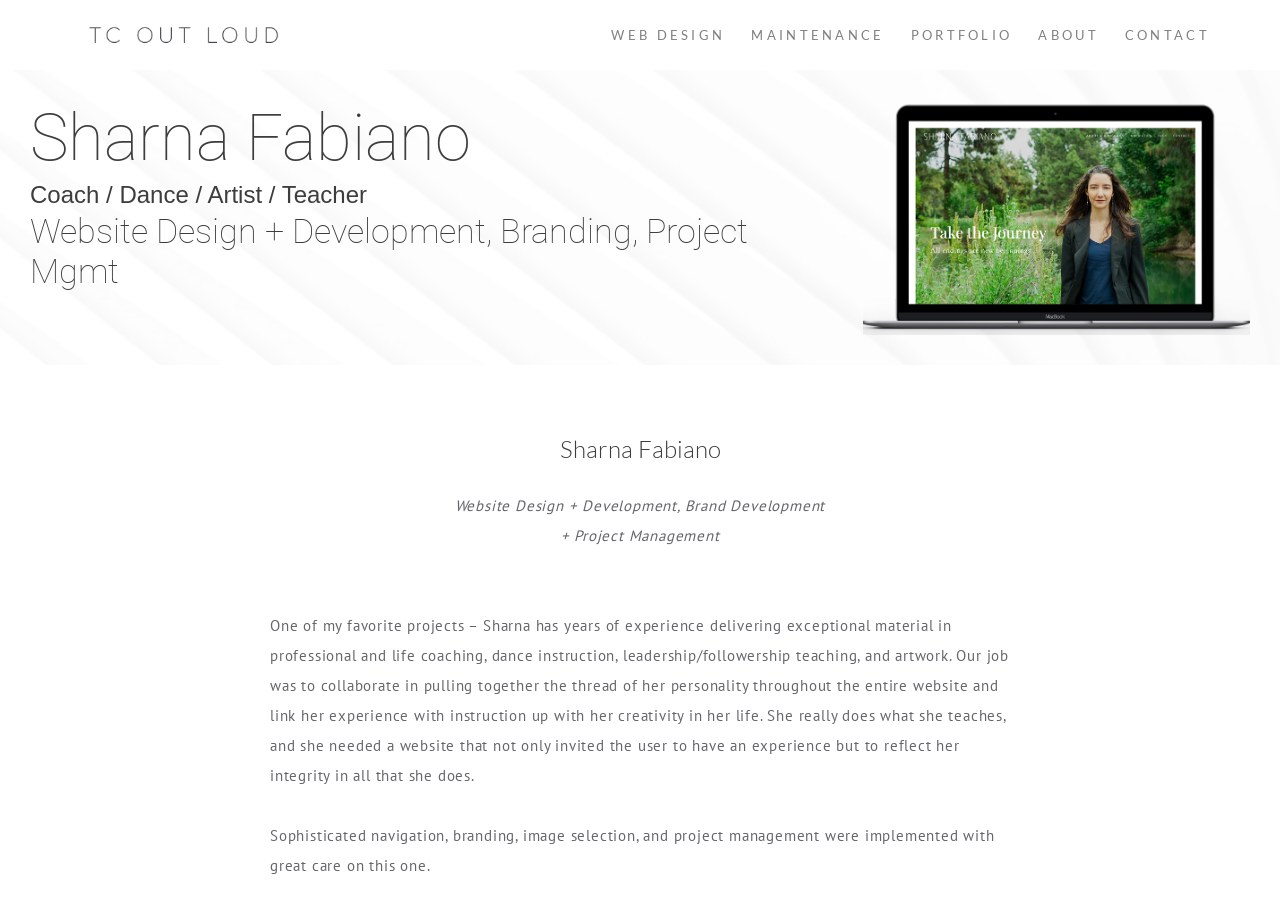Locate the bounding box of the user interface element based on this description: "PORTFOLIO".

[0.691, 0.0, 0.791, 0.076]